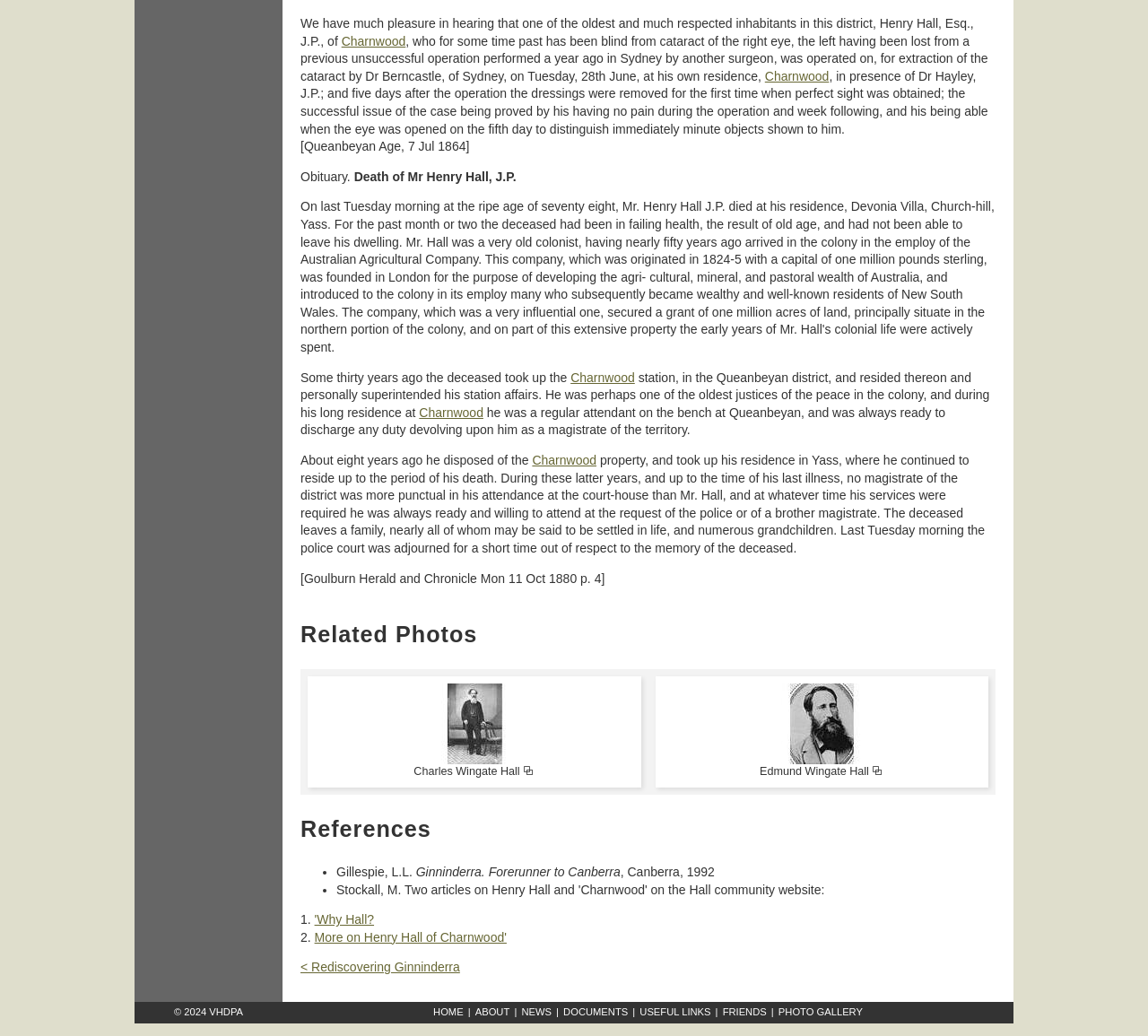Where did Henry Hall reside after disposing of his property?
Using the picture, provide a one-word or short phrase answer.

Yass